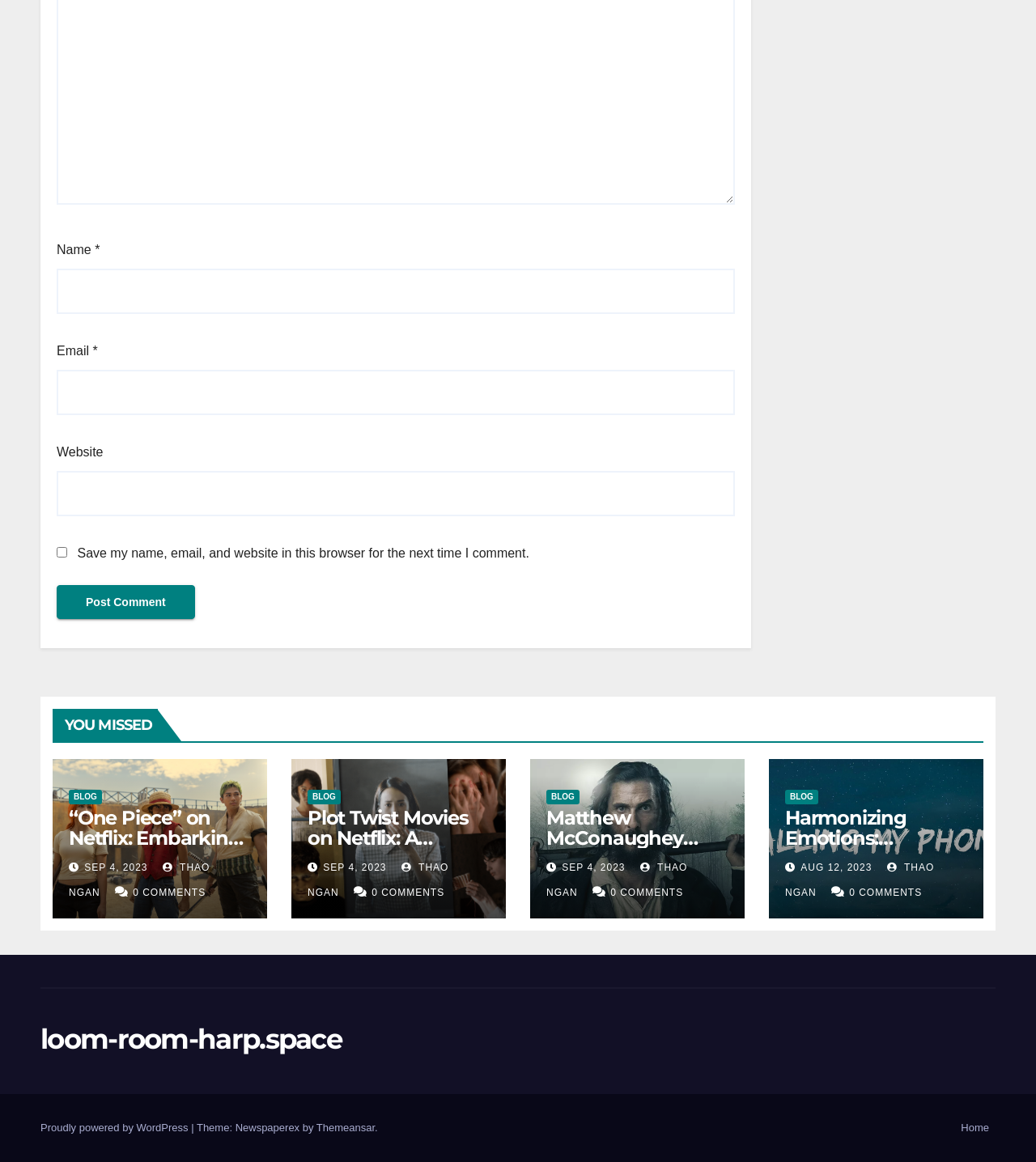Please specify the bounding box coordinates of the area that should be clicked to accomplish the following instruction: "Visit the 'BLOG' page". The coordinates should consist of four float numbers between 0 and 1, i.e., [left, top, right, bottom].

[0.066, 0.68, 0.098, 0.692]